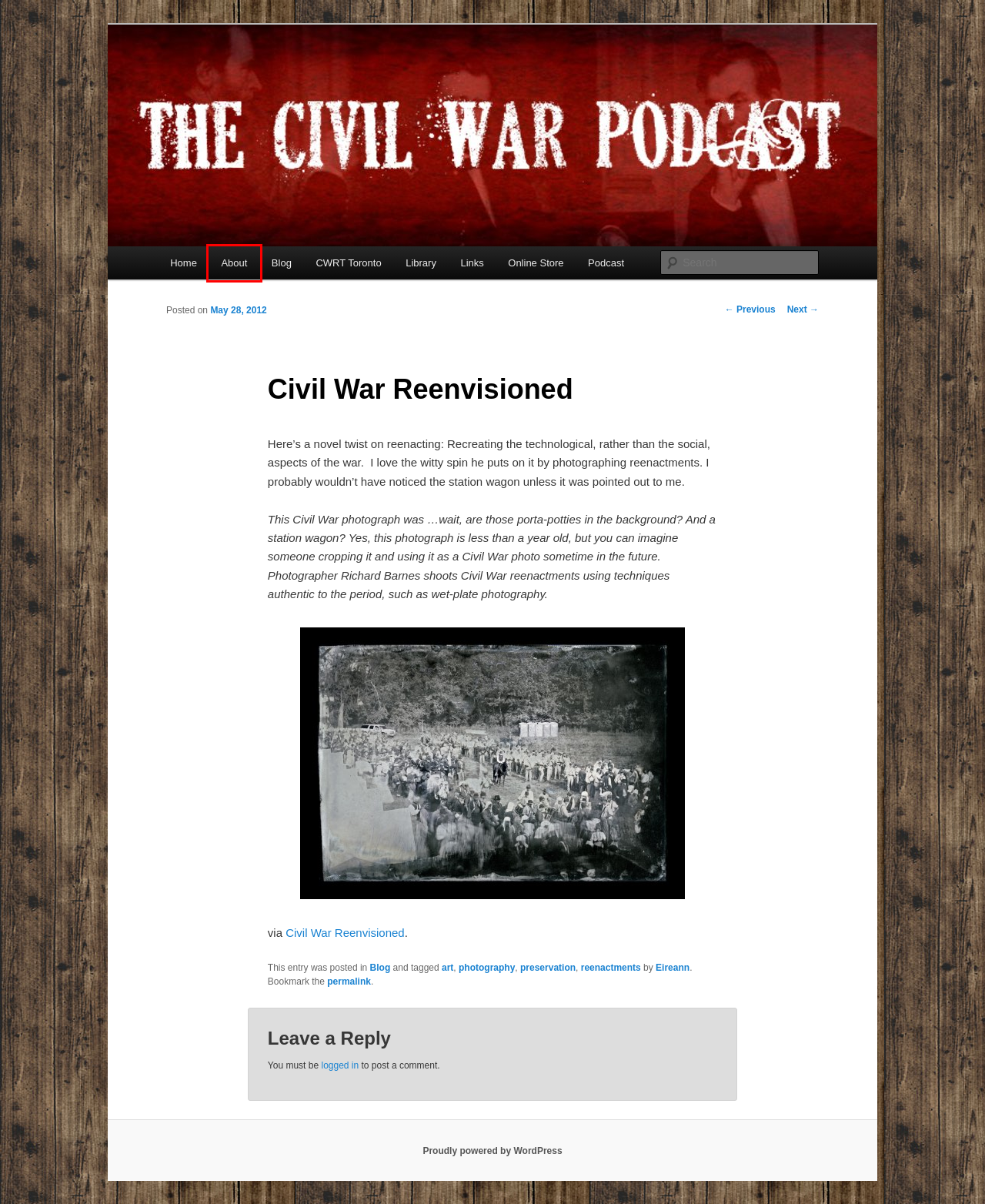You are provided with a screenshot of a webpage that has a red bounding box highlighting a UI element. Choose the most accurate webpage description that matches the new webpage after clicking the highlighted element. Here are your choices:
A. CWRT Toronto | The Civil War Podcast
B. The Civil War Podcast | Resources and discussion on the War Between the States
C. photography | The Civil War Podcast
D. reenactments | The Civil War Podcast
E. Eireann | The Civil War Podcast
F. Insights on Lincoln | The Civil War Podcast
G. Aaaaaand we’re back! | The Civil War Podcast
H. About | The Civil War Podcast

H